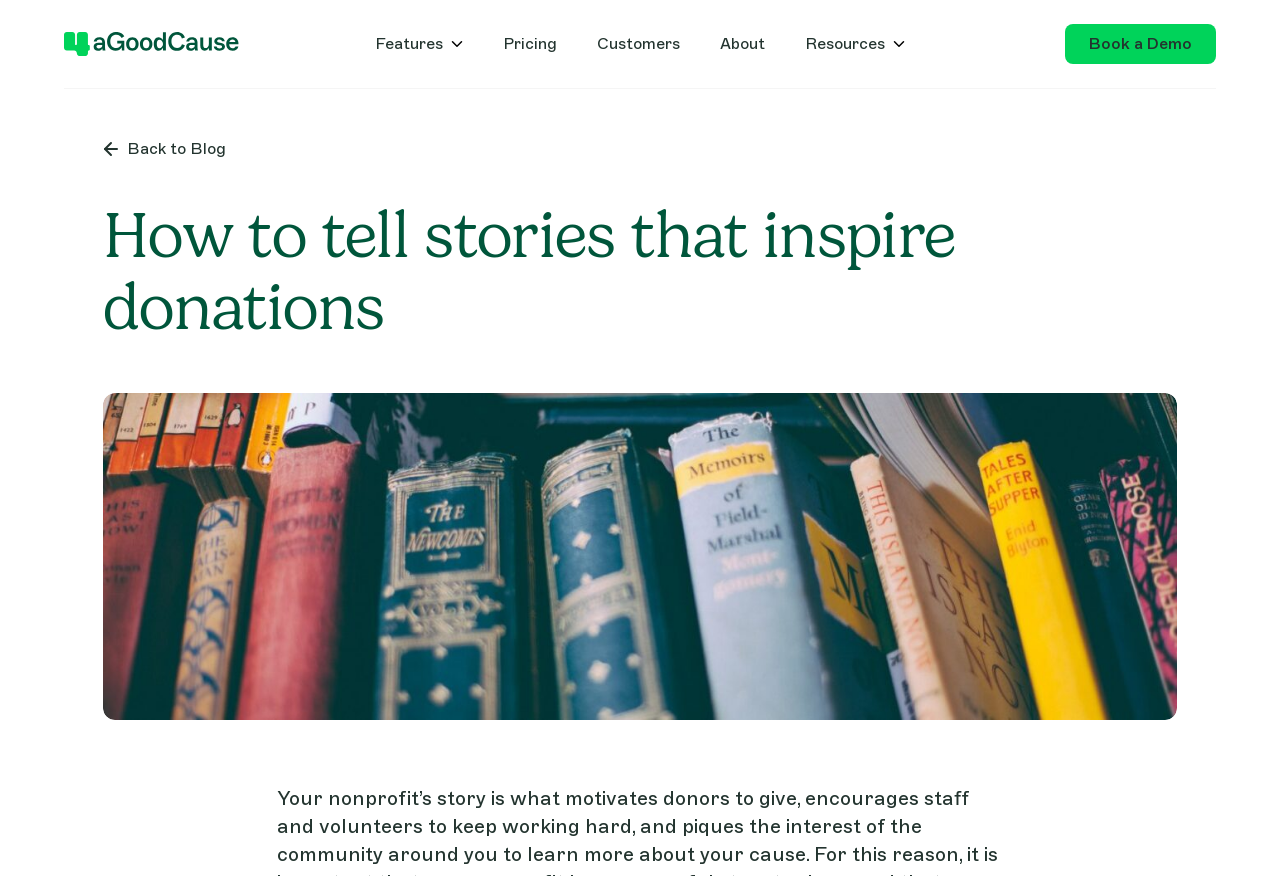Please give a succinct answer using a single word or phrase:
What is the position of the 'Book a Demo' button?

Top right